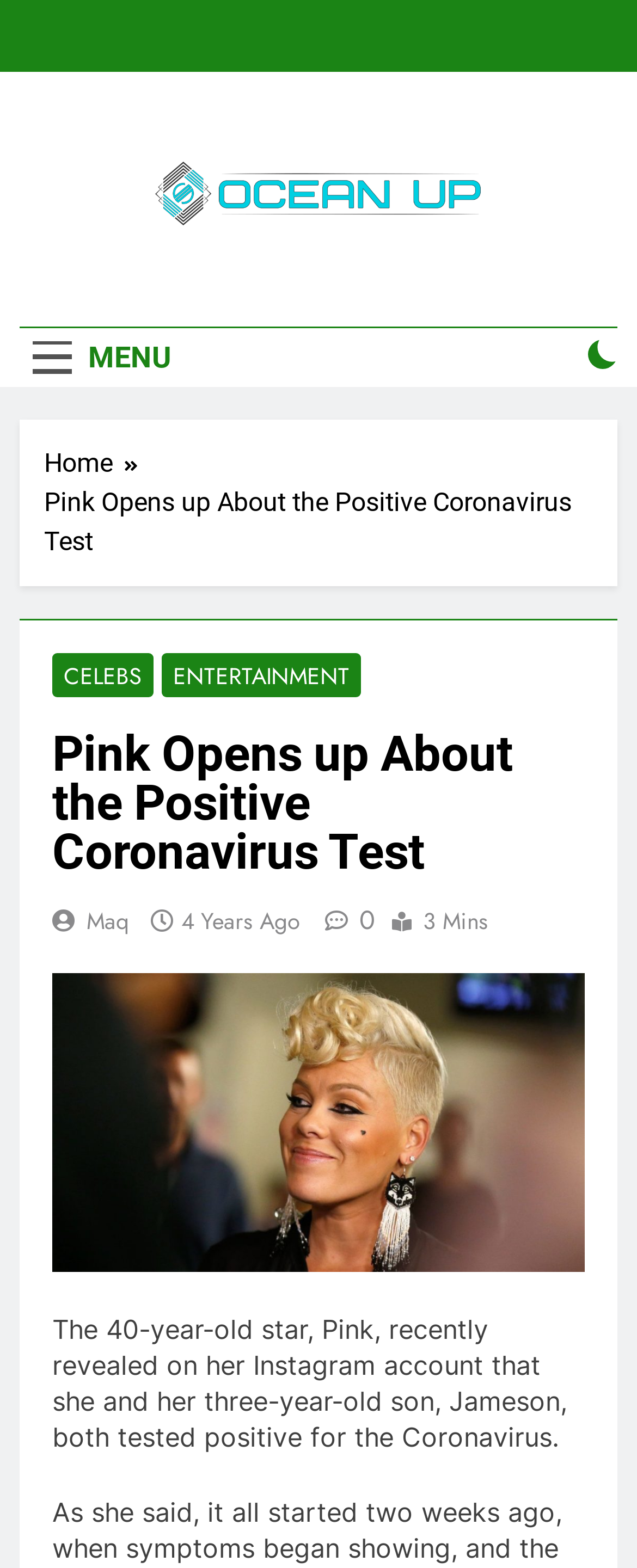Predict the bounding box coordinates of the area that should be clicked to accomplish the following instruction: "Read the latest news about Pink". The bounding box coordinates should consist of four float numbers between 0 and 1, i.e., [left, top, right, bottom].

[0.082, 0.465, 0.918, 0.559]